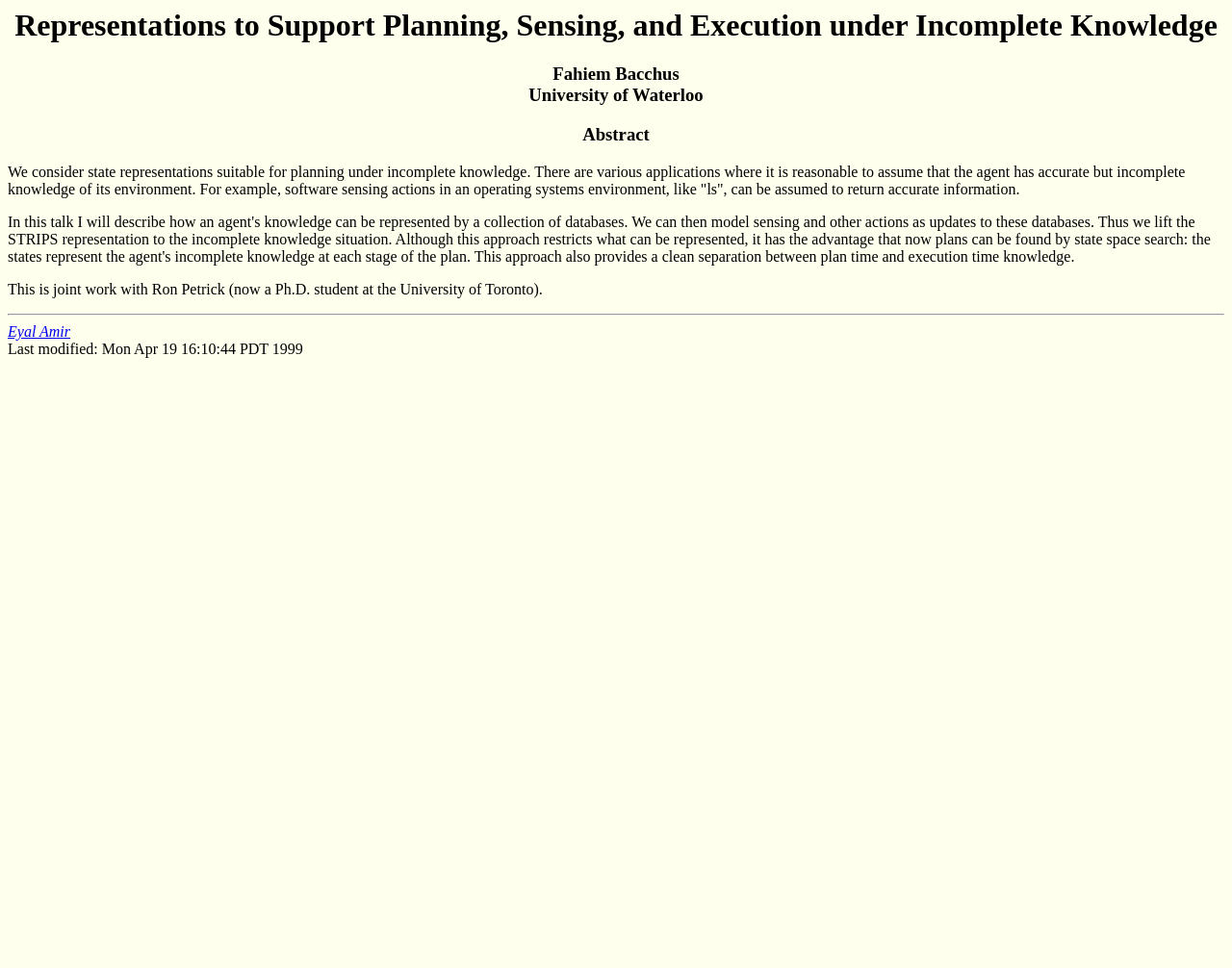Explain the features and main sections of the webpage comprehensively.

The webpage is about Fahiem Bacchus' talk abstract, specifically focusing on representations to support planning, sensing, and execution under incomplete knowledge. At the top of the page, there are three headings: the title of the talk, the speaker's name and affiliation, and the abstract title. 

Below the headings, there is a paragraph of text that describes the talk's topic, discussing state representations suitable for planning under incomplete knowledge and providing an example of software sensing actions in an operating systems environment. 

Following this paragraph, there is a smaller text section that mentions the joint work with Ron Petrick, a Ph.D. student at the University of Toronto. 

A horizontal separator line is placed below this text, separating it from the content that follows. 

On the left side of the page, there is a group of elements, including a link to Eyal Amir's page. 

At the bottom of the page, there is a small text section that indicates when the page was last modified, which is April 19, 1999.